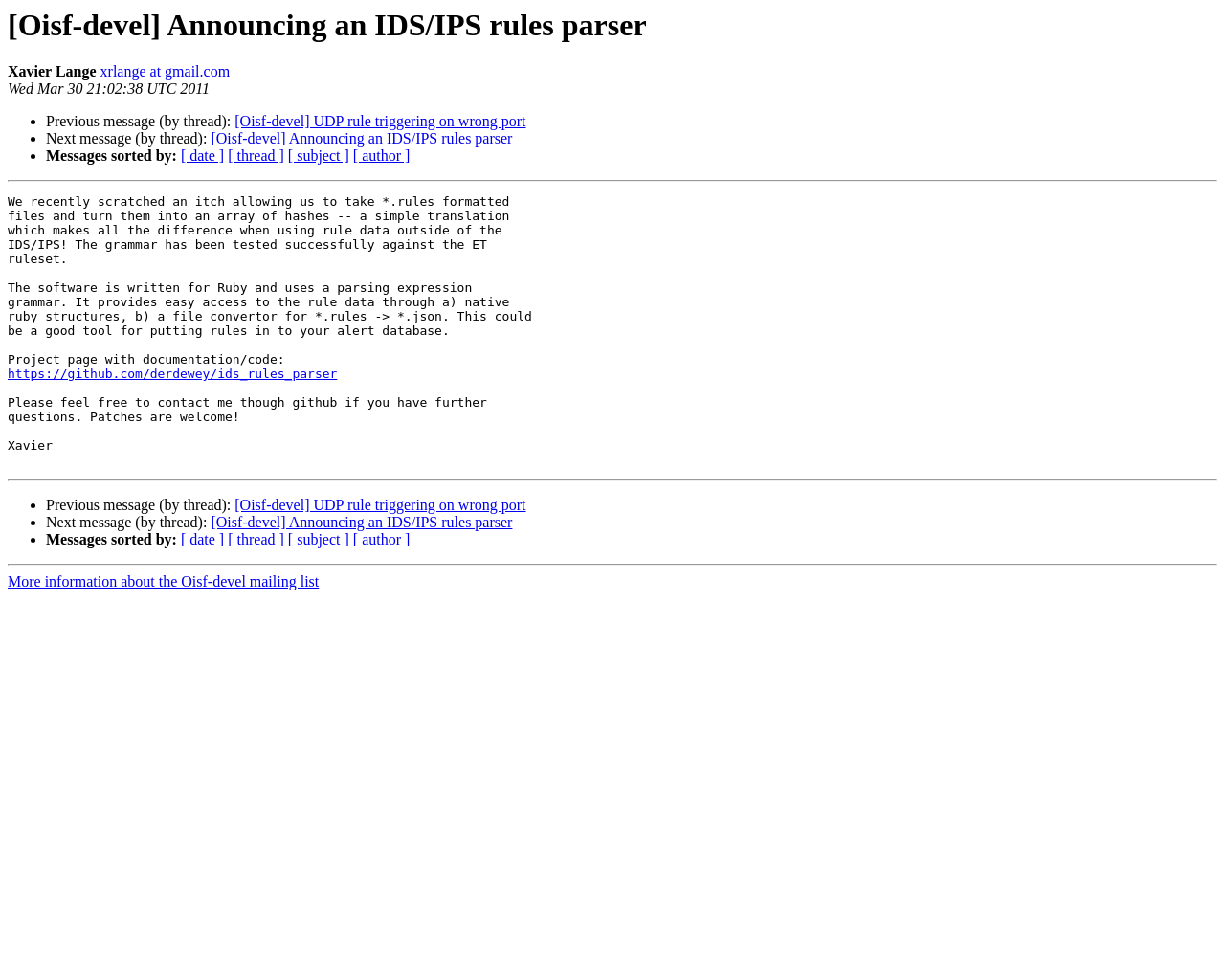Find the bounding box coordinates of the area that needs to be clicked in order to achieve the following instruction: "Get more information about the Oisf-devel mailing list". The coordinates should be specified as four float numbers between 0 and 1, i.e., [left, top, right, bottom].

[0.006, 0.585, 0.26, 0.602]